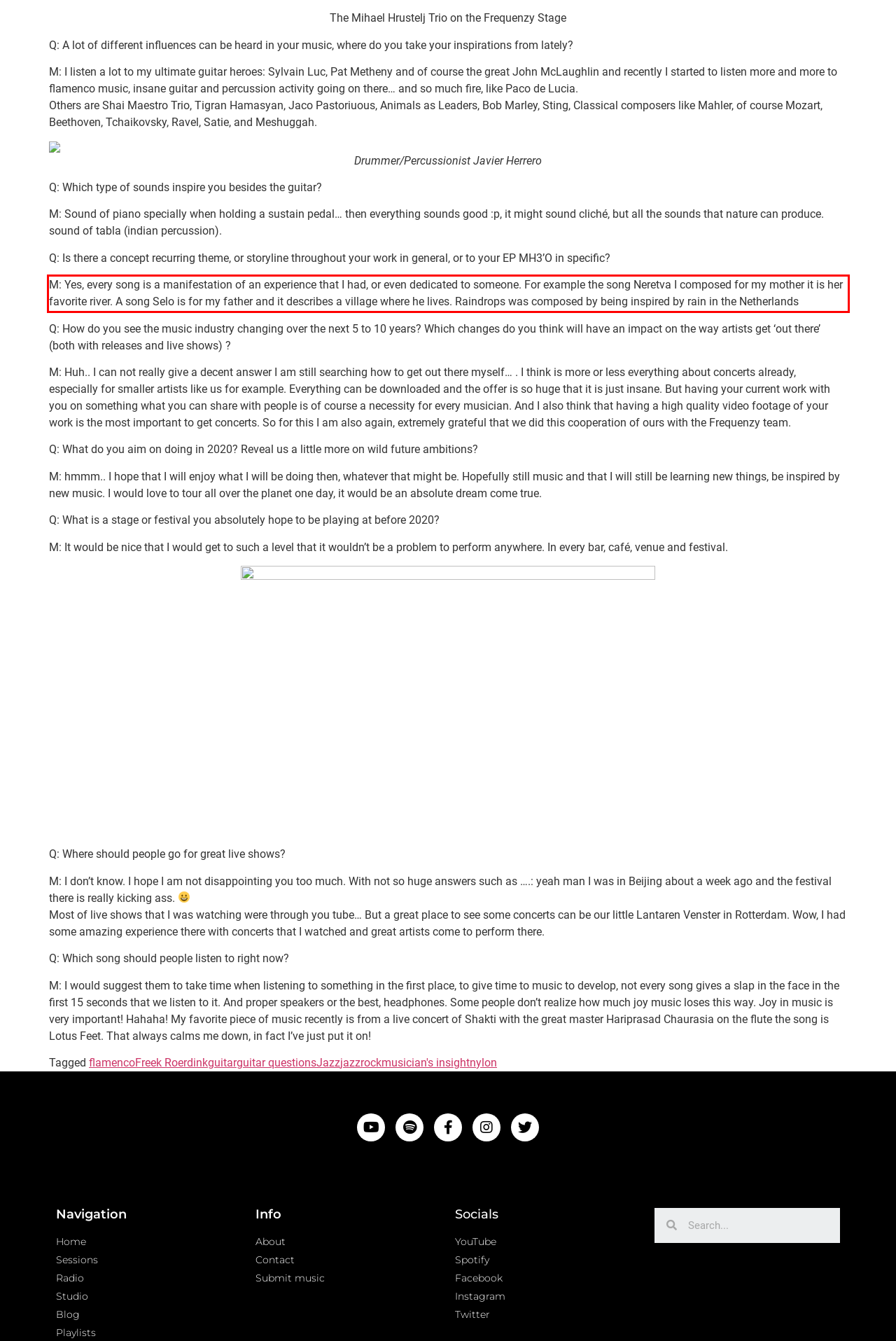Please identify and extract the text from the UI element that is surrounded by a red bounding box in the provided webpage screenshot.

M: Yes, every song is a manifestation of an experience that I had, or even dedicated to someone. For example the song Neretva I composed for my mother it is her favorite river. A song Selo is for my father and it describes a village where he lives. Raindrops was composed by being inspired by rain in the Netherlands